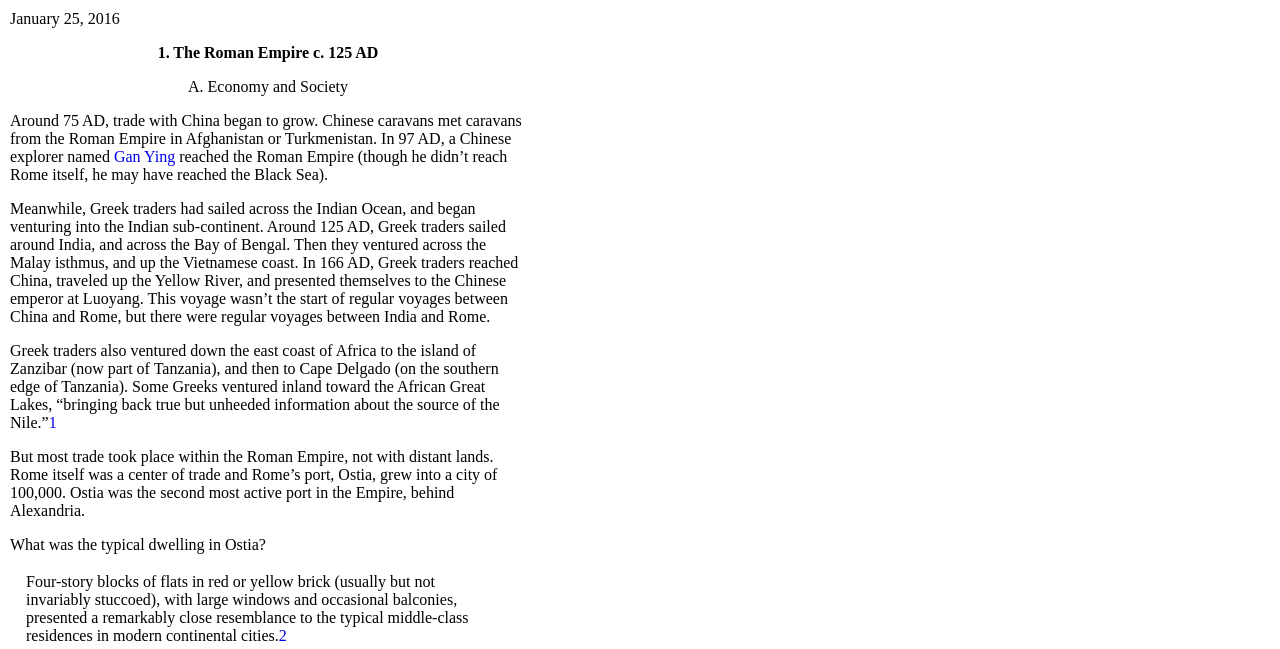Provide the bounding box coordinates, formatted as (top-left x, top-left y, bottom-right x, bottom-right y), with all values being floating point numbers between 0 and 1. Identify the bounding box of the UI element that matches the description: Gan Ying

[0.089, 0.228, 0.137, 0.254]